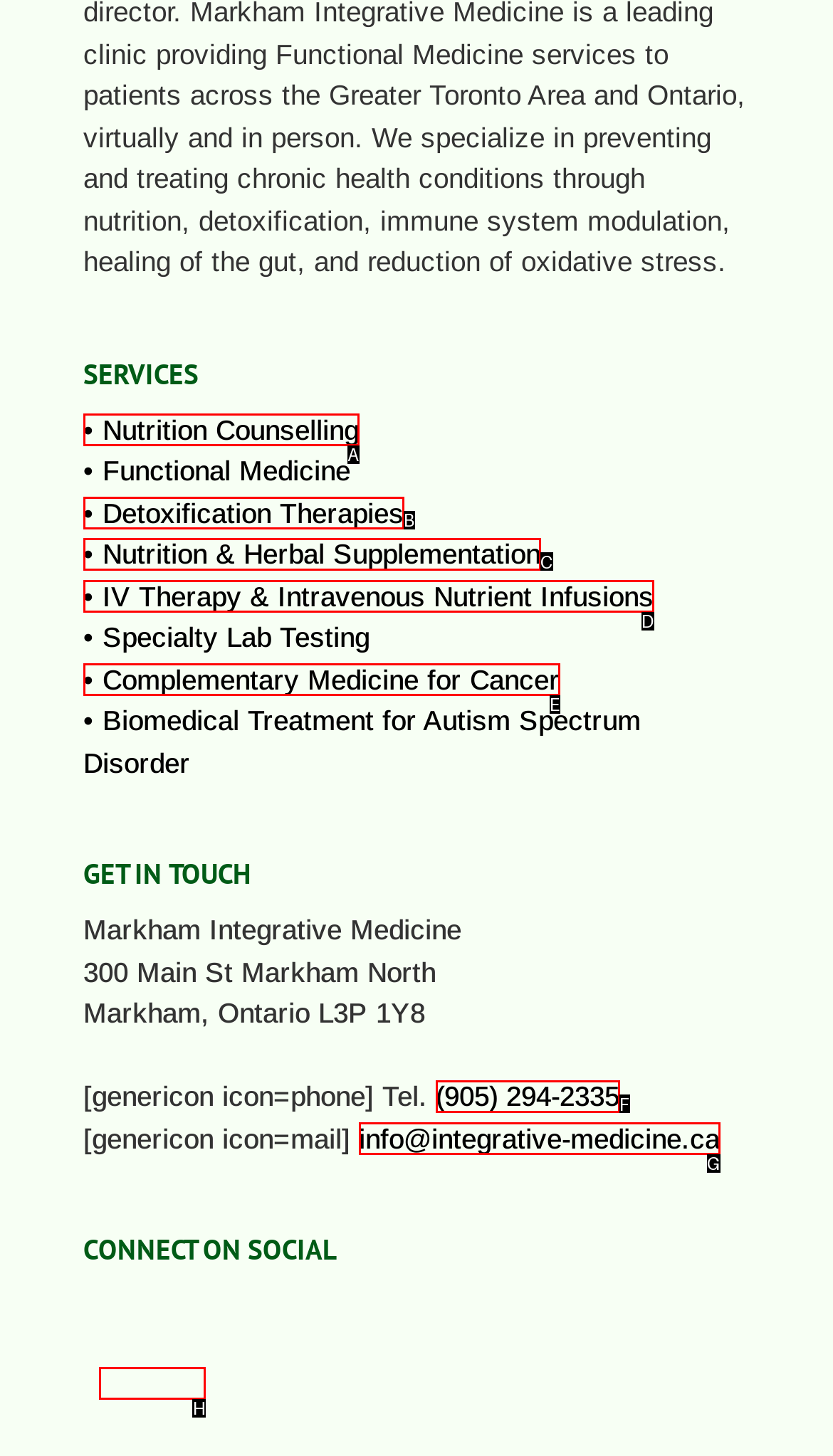Specify which HTML element I should click to complete this instruction: Visit Facebook page Answer with the letter of the relevant option.

H